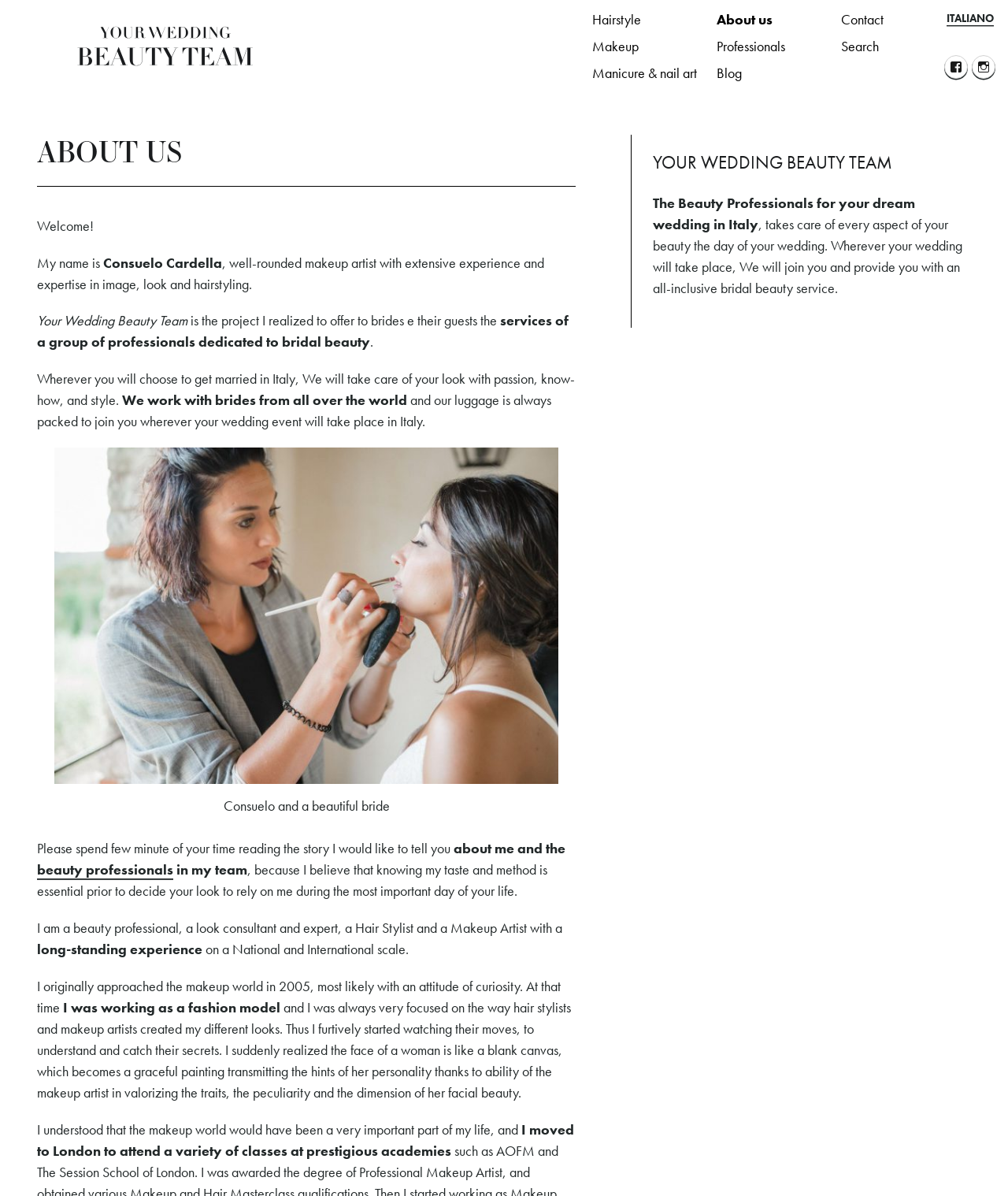What is the profession of the author?
Please give a detailed and thorough answer to the question, covering all relevant points.

The author is a makeup artist and hairstylist, which is mentioned in the text 'I am a beauty professional, a look consultant and expert, a Hair Stylist and a Makeup Artist with a long-standing experience'.